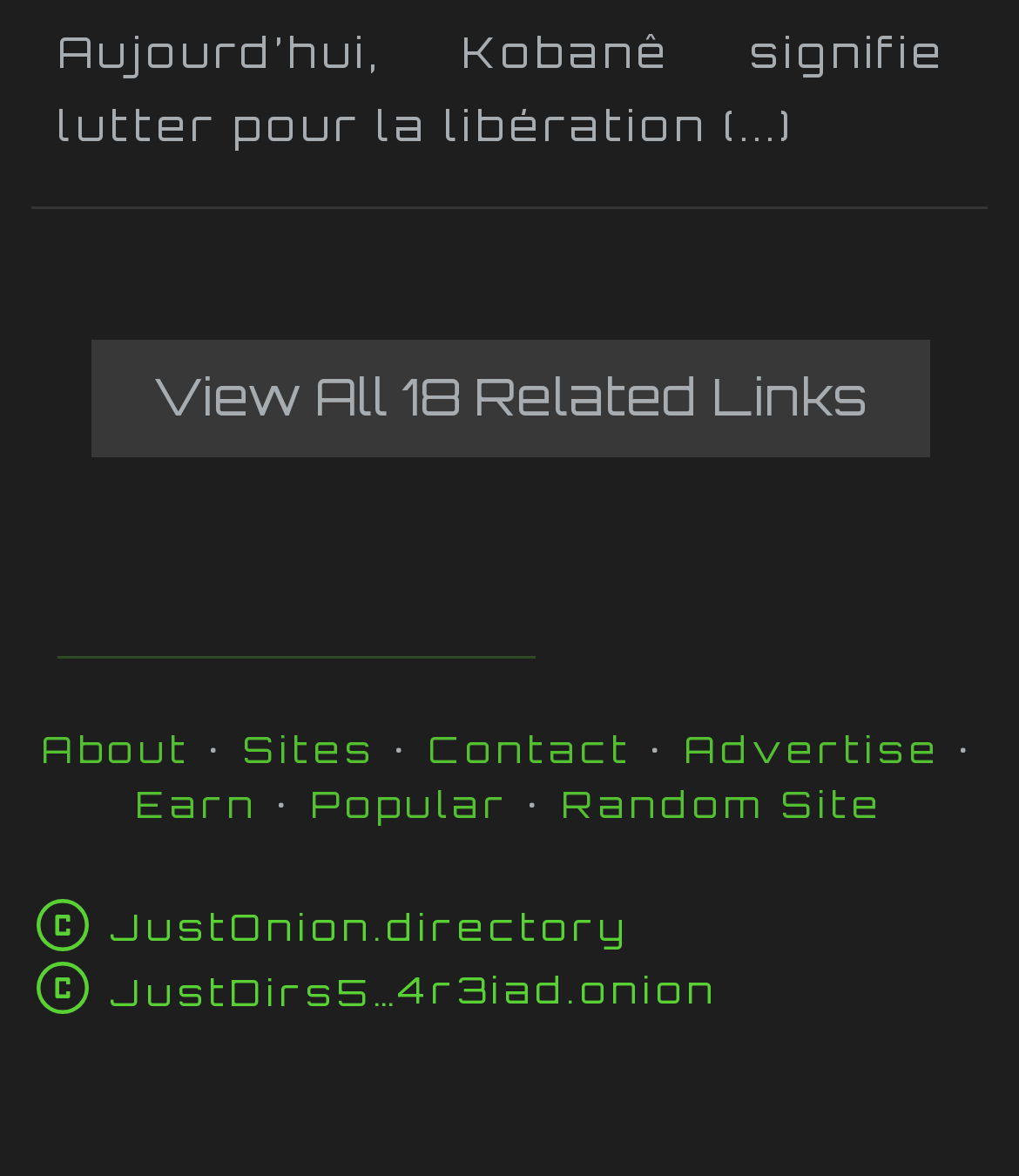Specify the bounding box coordinates for the region that must be clicked to perform the given instruction: "Contact us".

[0.421, 0.618, 0.621, 0.655]